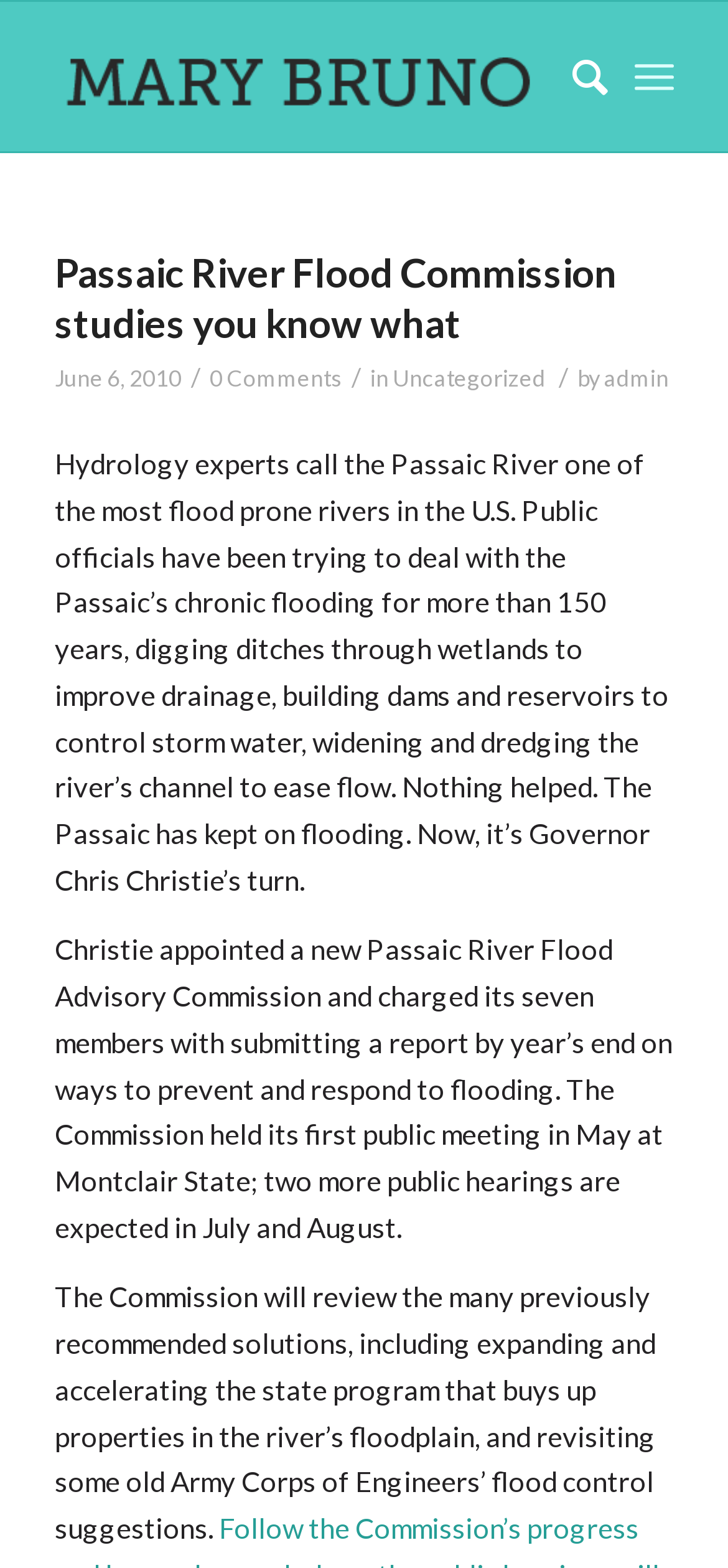Extract the bounding box for the UI element that matches this description: "Search".

[0.735, 0.001, 0.835, 0.096]